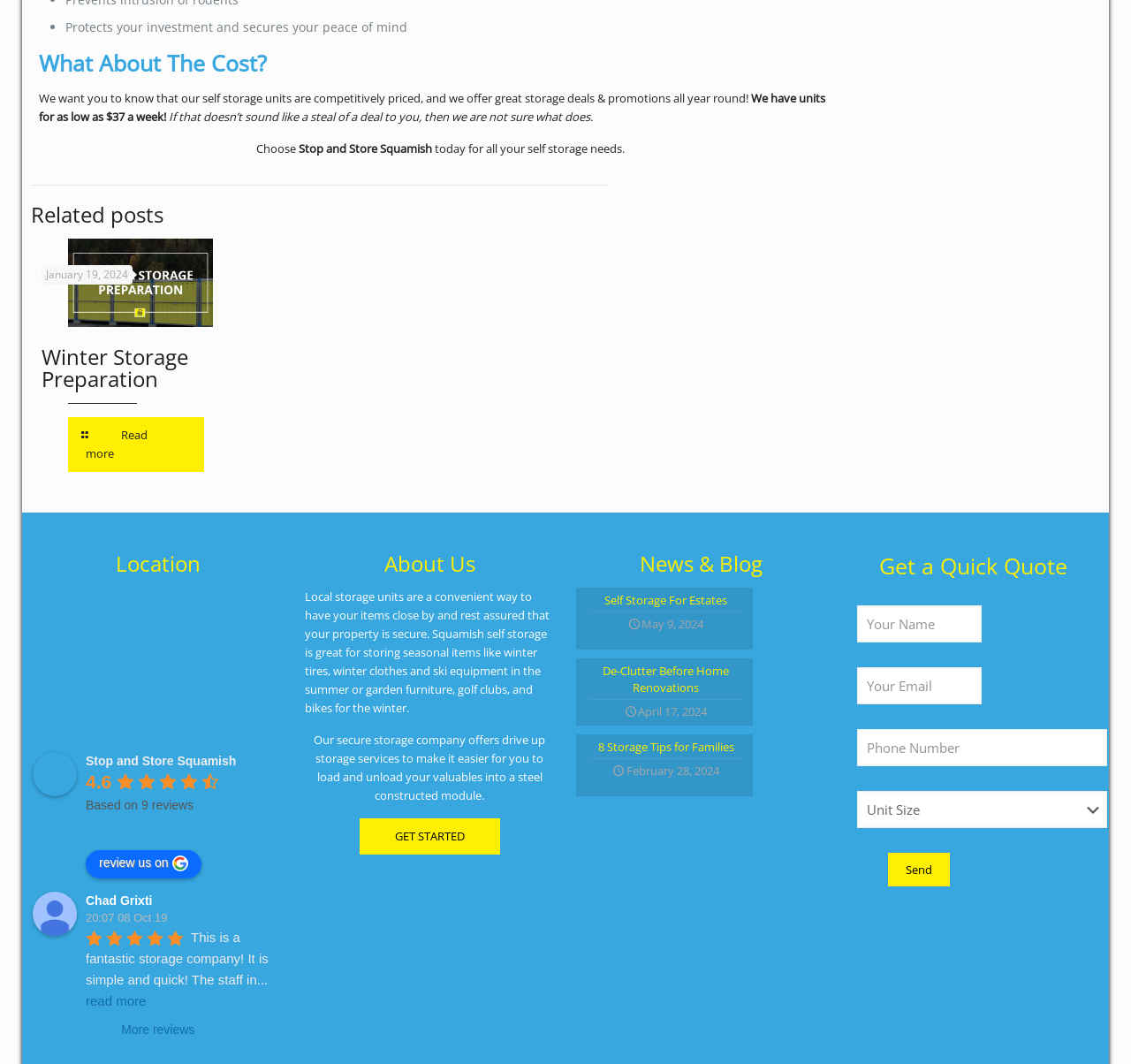Find the bounding box coordinates of the clickable element required to execute the following instruction: "Get a quote by clicking 'Send'". Provide the coordinates as four float numbers between 0 and 1, i.e., [left, top, right, bottom].

[0.785, 0.801, 0.84, 0.833]